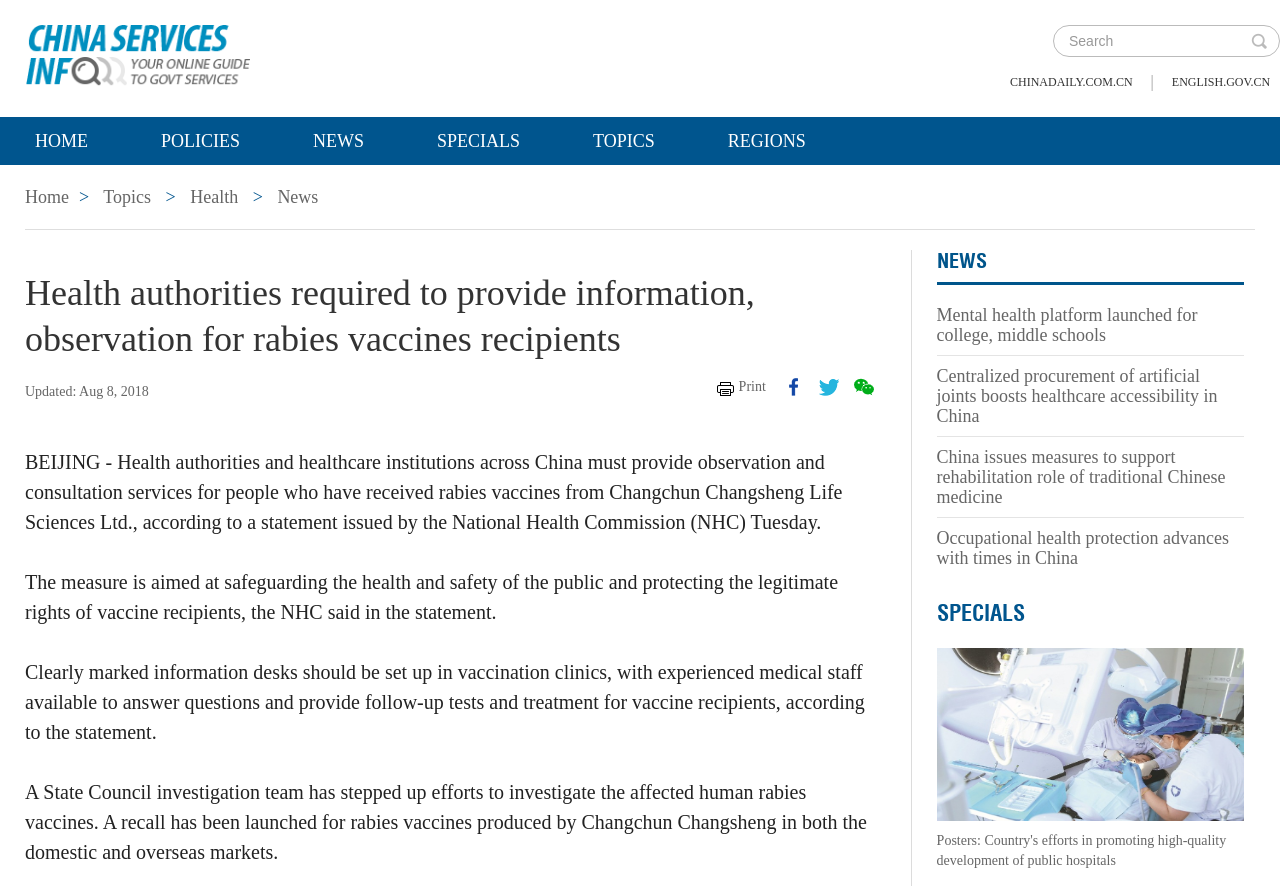Kindly determine the bounding box coordinates of the area that needs to be clicked to fulfill this instruction: "Print the article".

[0.559, 0.426, 0.6, 0.448]